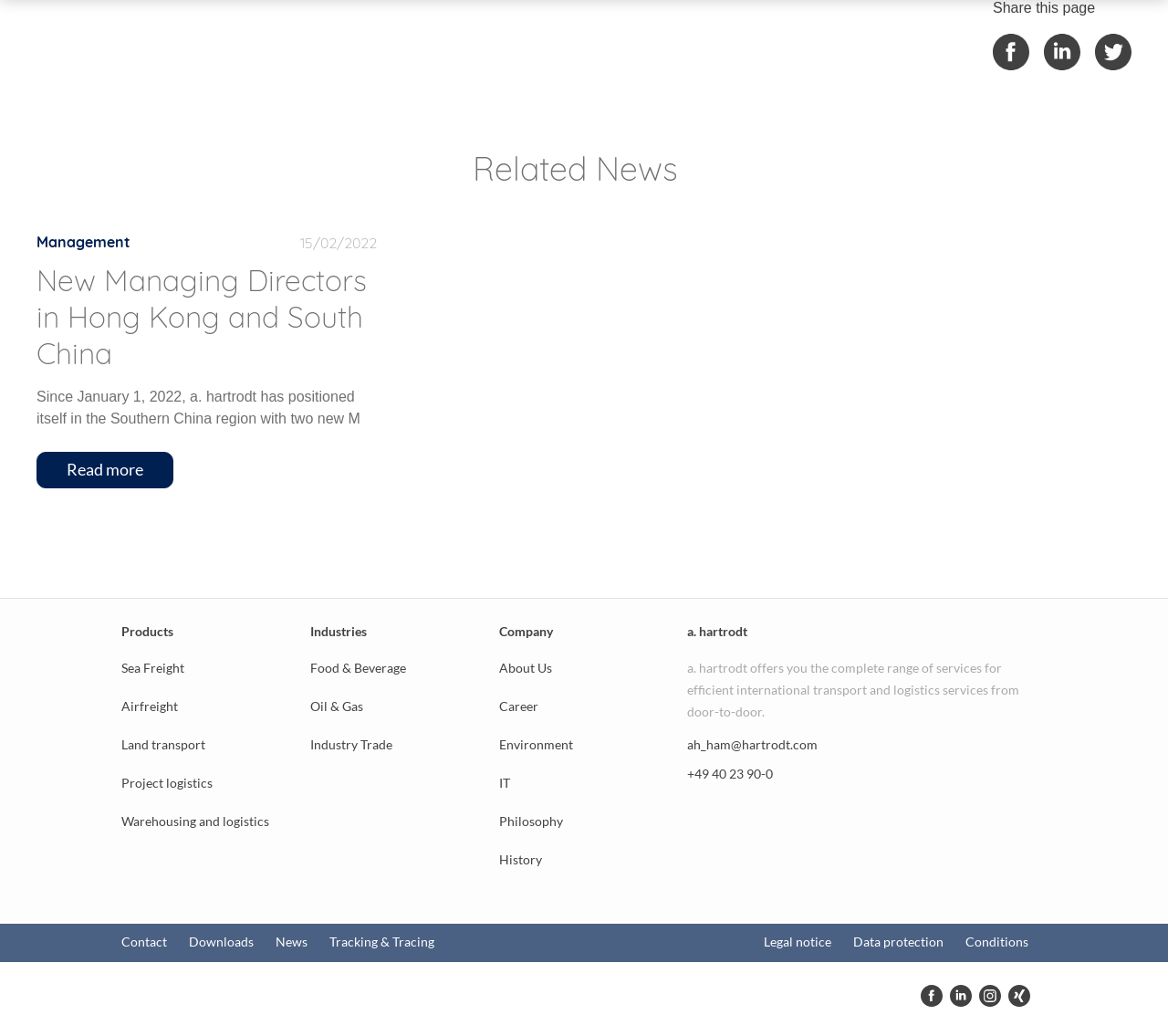Answer the question with a single word or phrase: 
What is the contact email of the company?

ah_ham@hartrodt.com